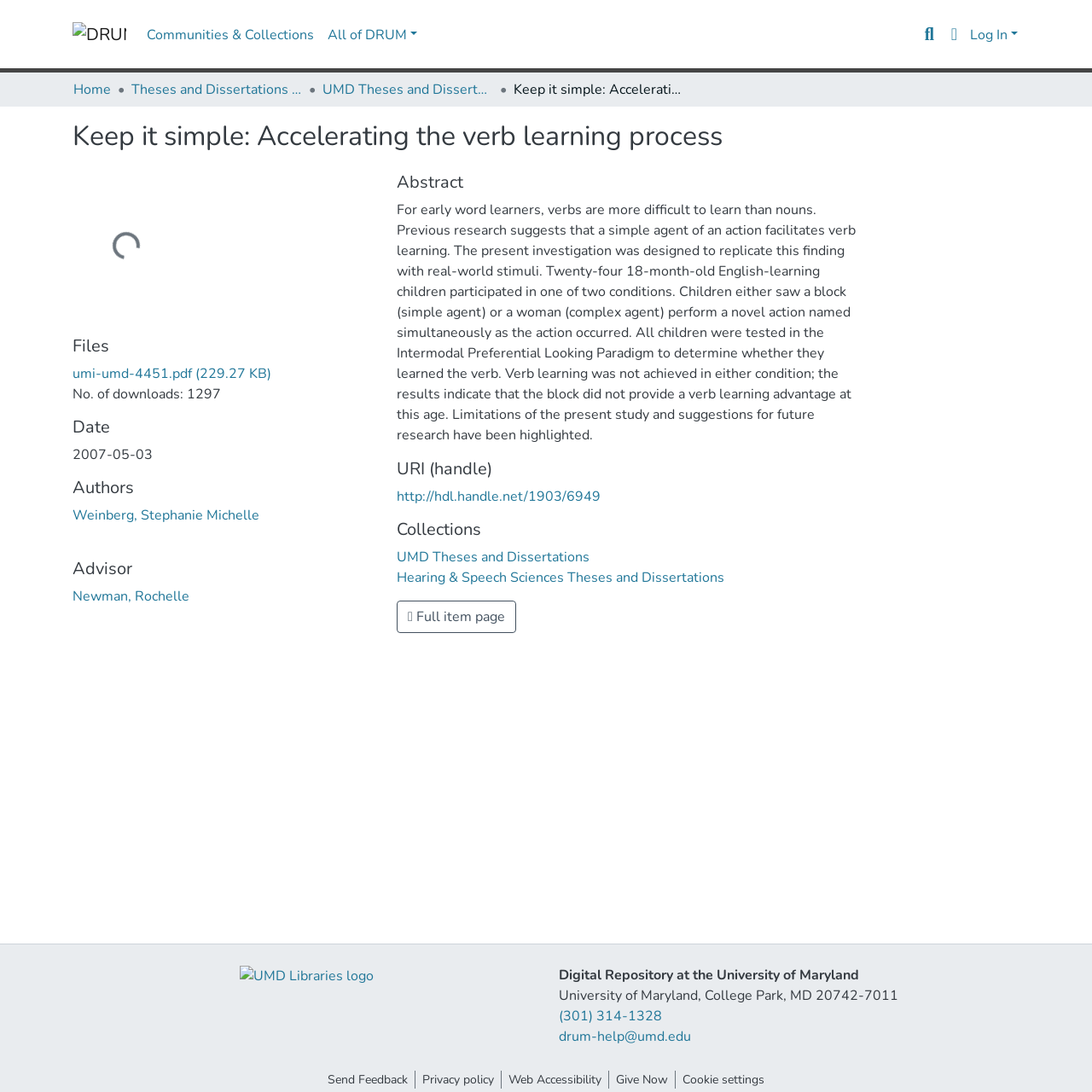What is the name of the university?
Give a single word or phrase as your answer by examining the image.

University of Maryland